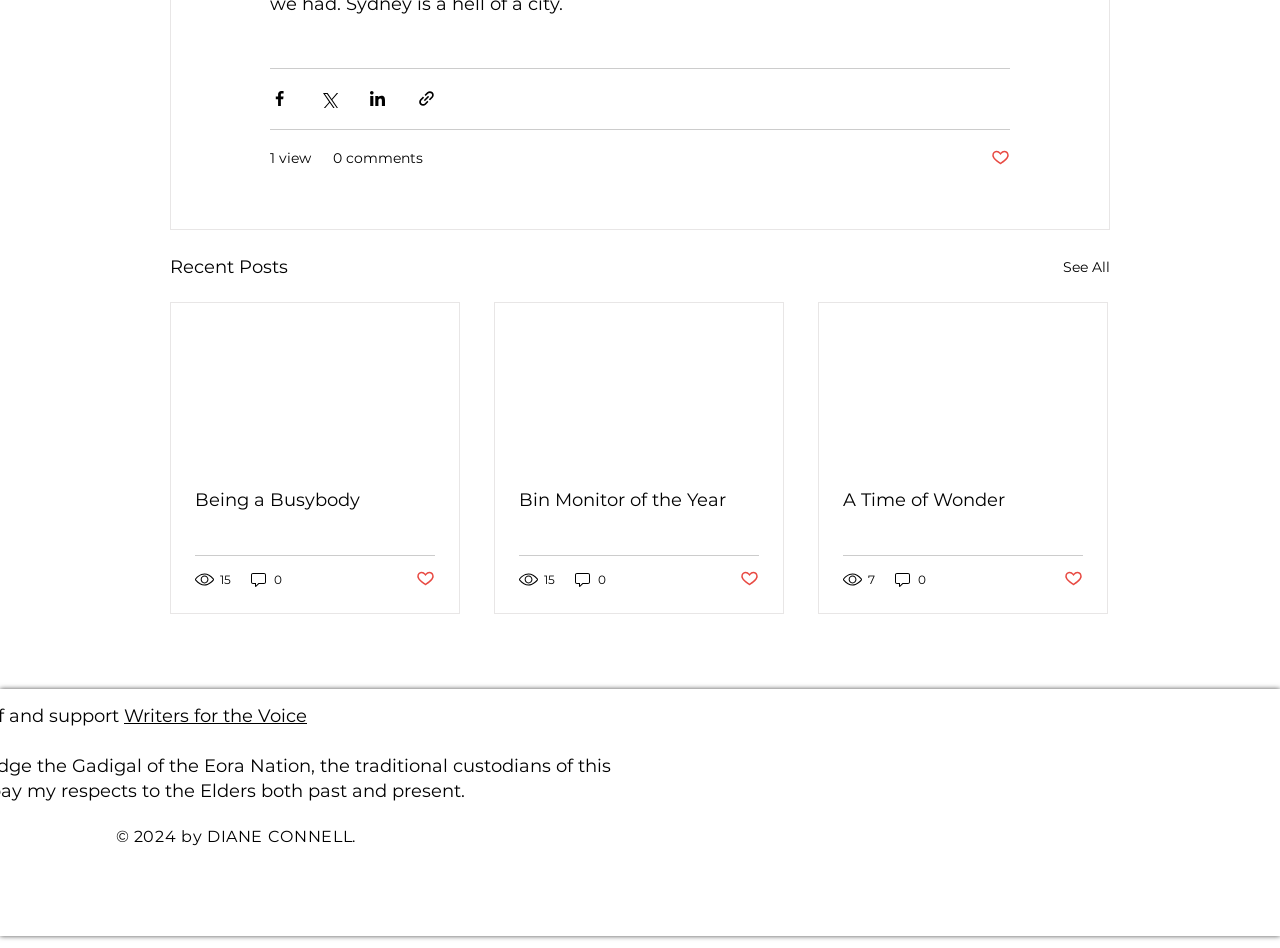Respond to the question below with a concise word or phrase:
How many social media links are in the social bar?

4